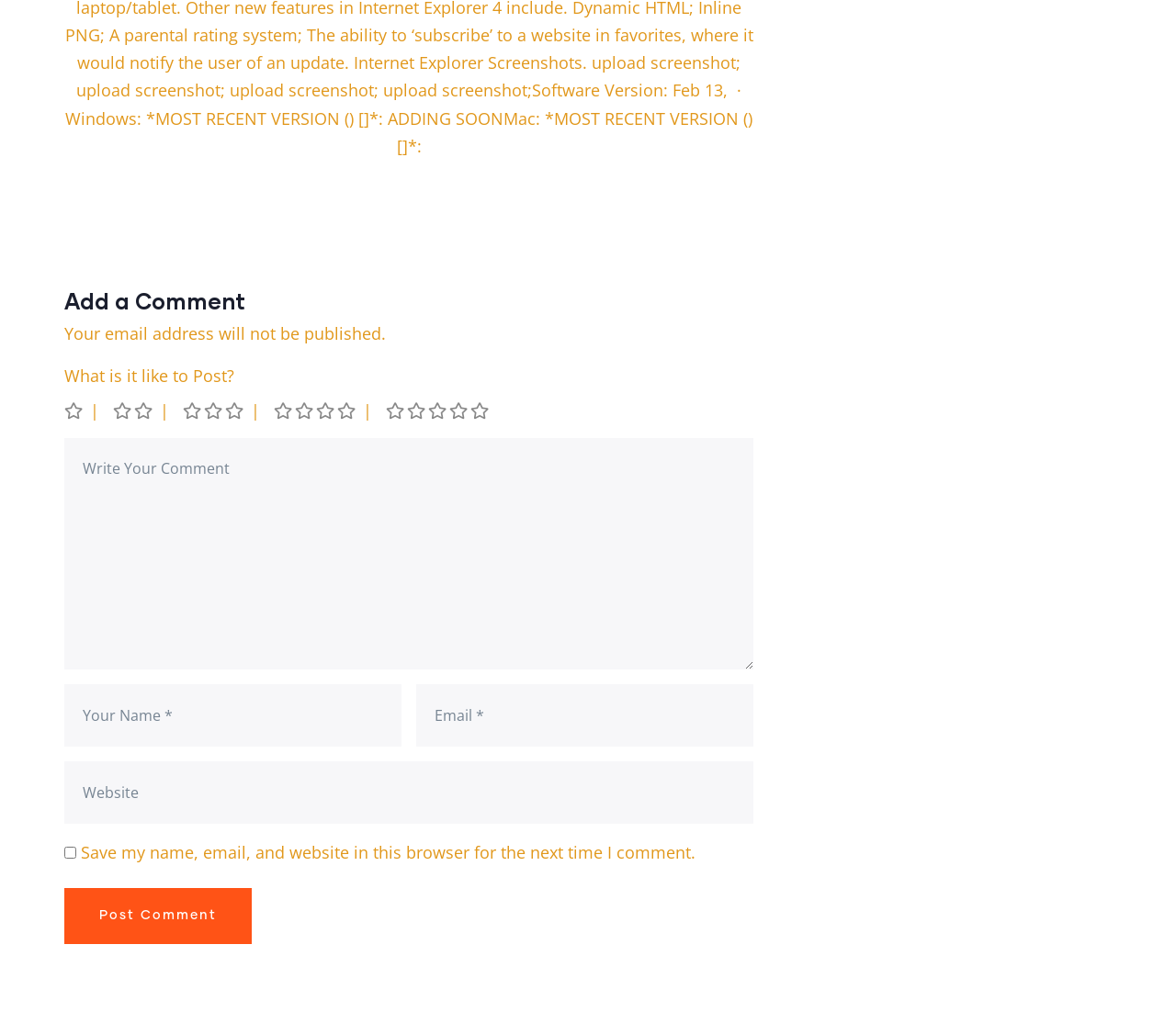Provide a single word or phrase answer to the question: 
What is the purpose of the checkbox?

Save comment info